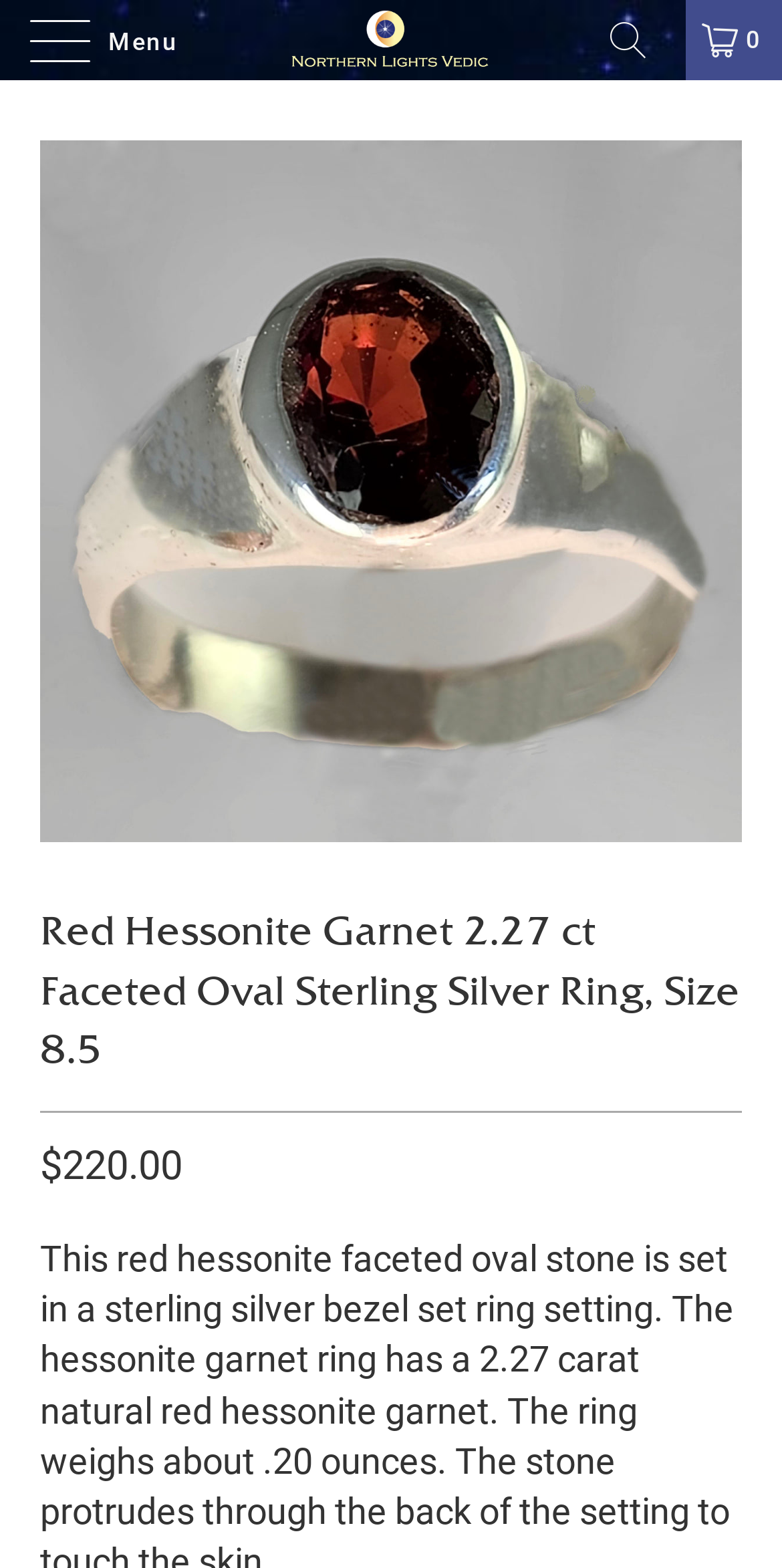What is the type of gemstone in the ring?
Offer a detailed and exhaustive answer to the question.

Based on the webpage content, specifically the text 'Red Hessonite Garnet 2.27 ct Faceted Oval Sterling Silver Ring, Size 8.5', I can infer that the type of gemstone in the ring is a hessonite garnet.